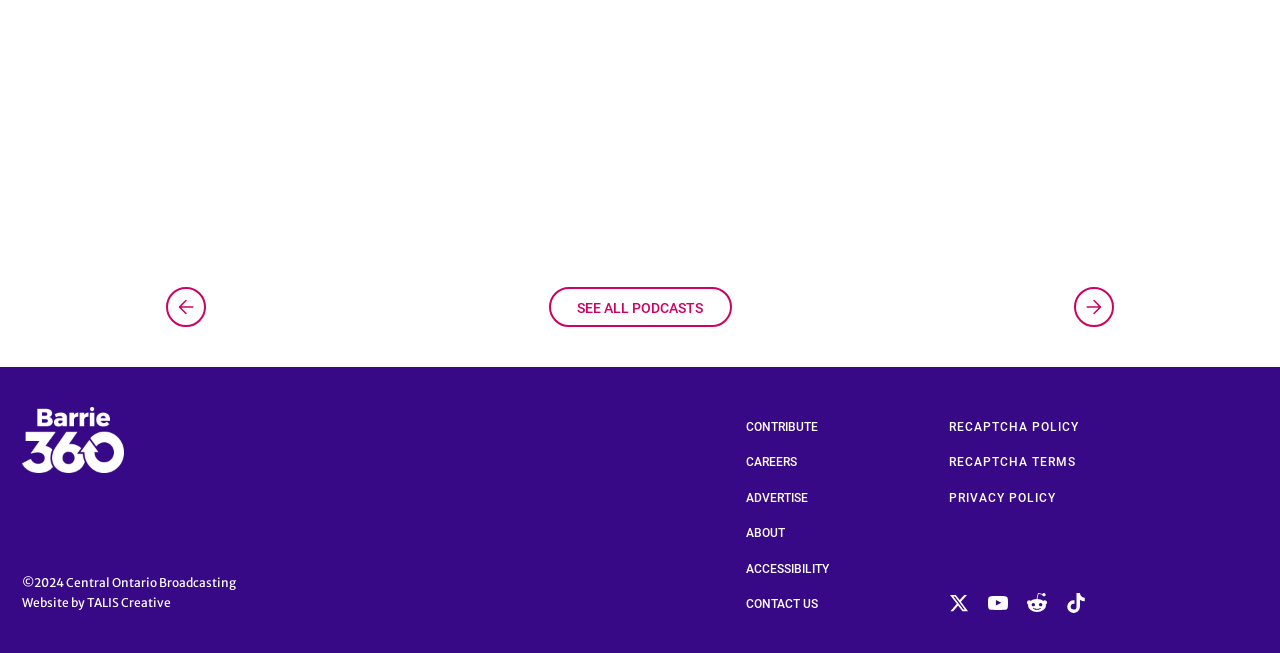How many social media links are there?
Look at the image and respond with a one-word or short phrase answer.

4